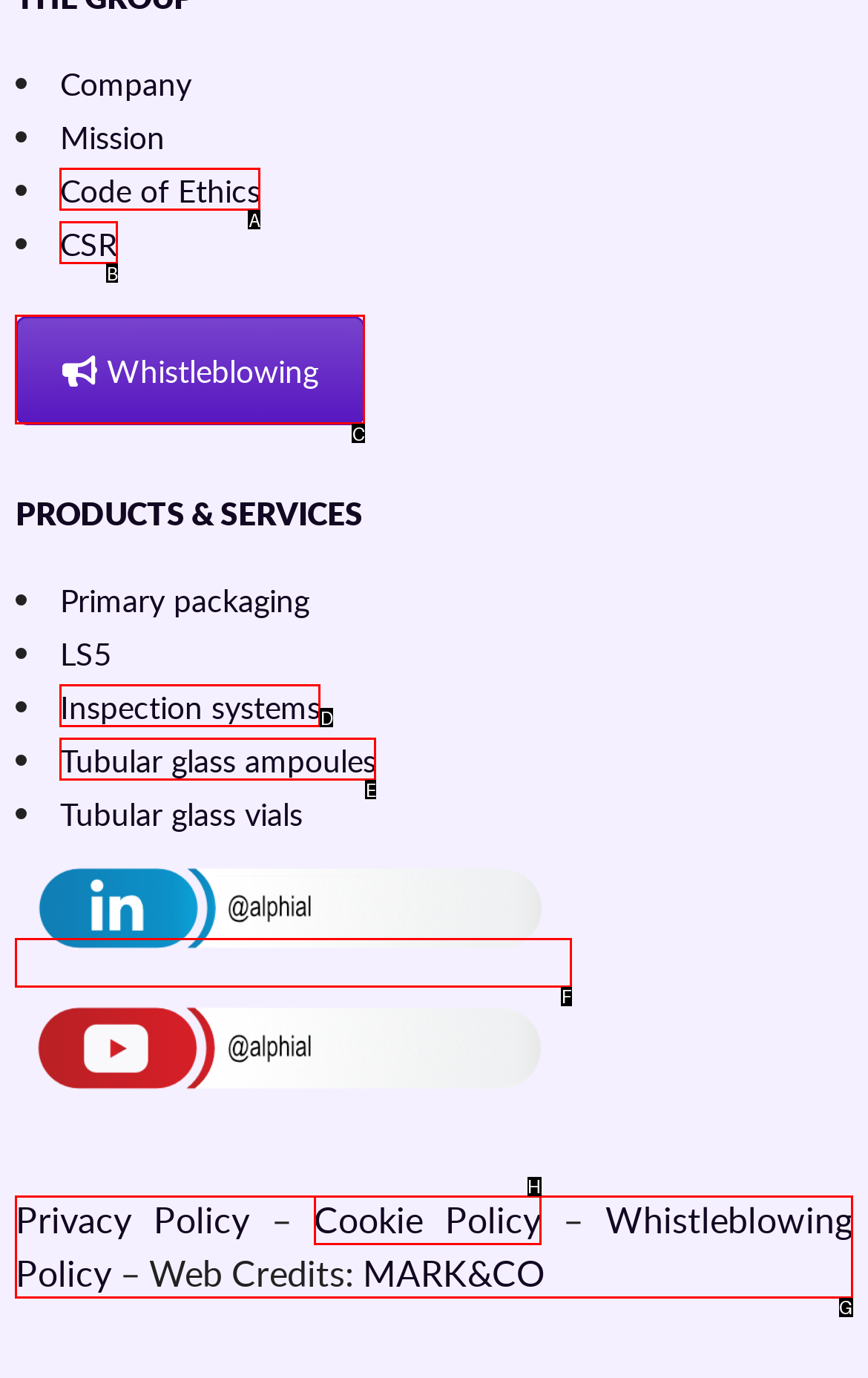Identify the UI element that corresponds to this description: Inspection systems
Respond with the letter of the correct option.

D